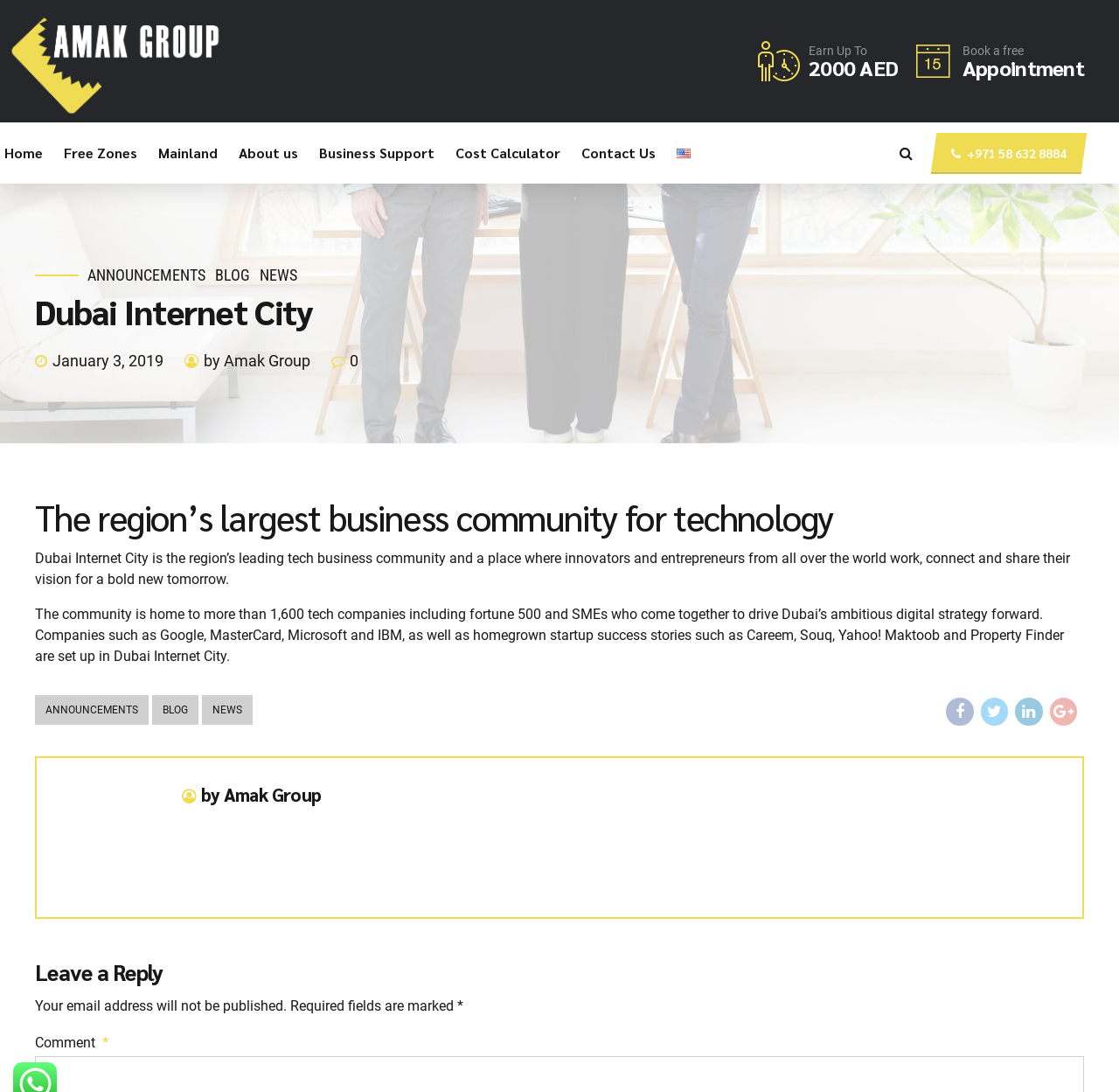Predict the bounding box coordinates of the UI element that matches this description: "Business Support". The coordinates should be in the format [left, top, right, bottom] with each value between 0 and 1.

[0.285, 0.112, 0.388, 0.168]